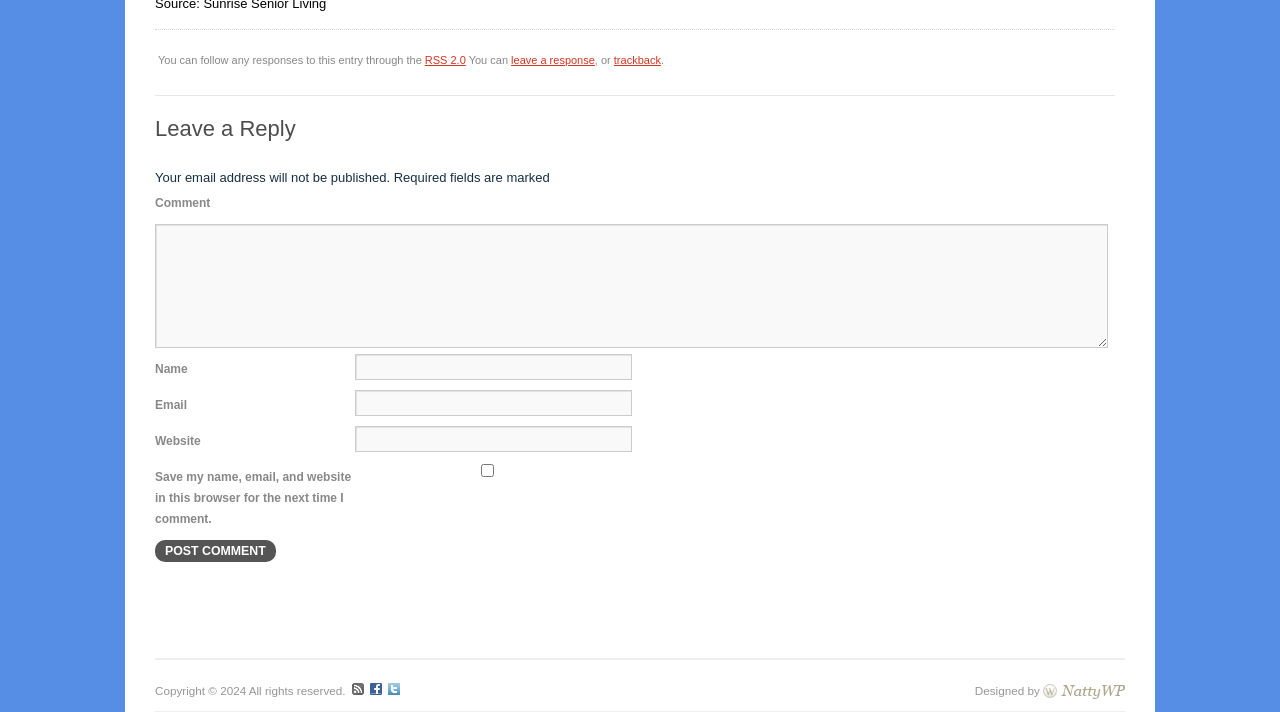Please give the bounding box coordinates of the area that should be clicked to fulfill the following instruction: "visit the RSS 2.0 feed". The coordinates should be in the format of four float numbers from 0 to 1, i.e., [left, top, right, bottom].

[0.332, 0.076, 0.364, 0.093]